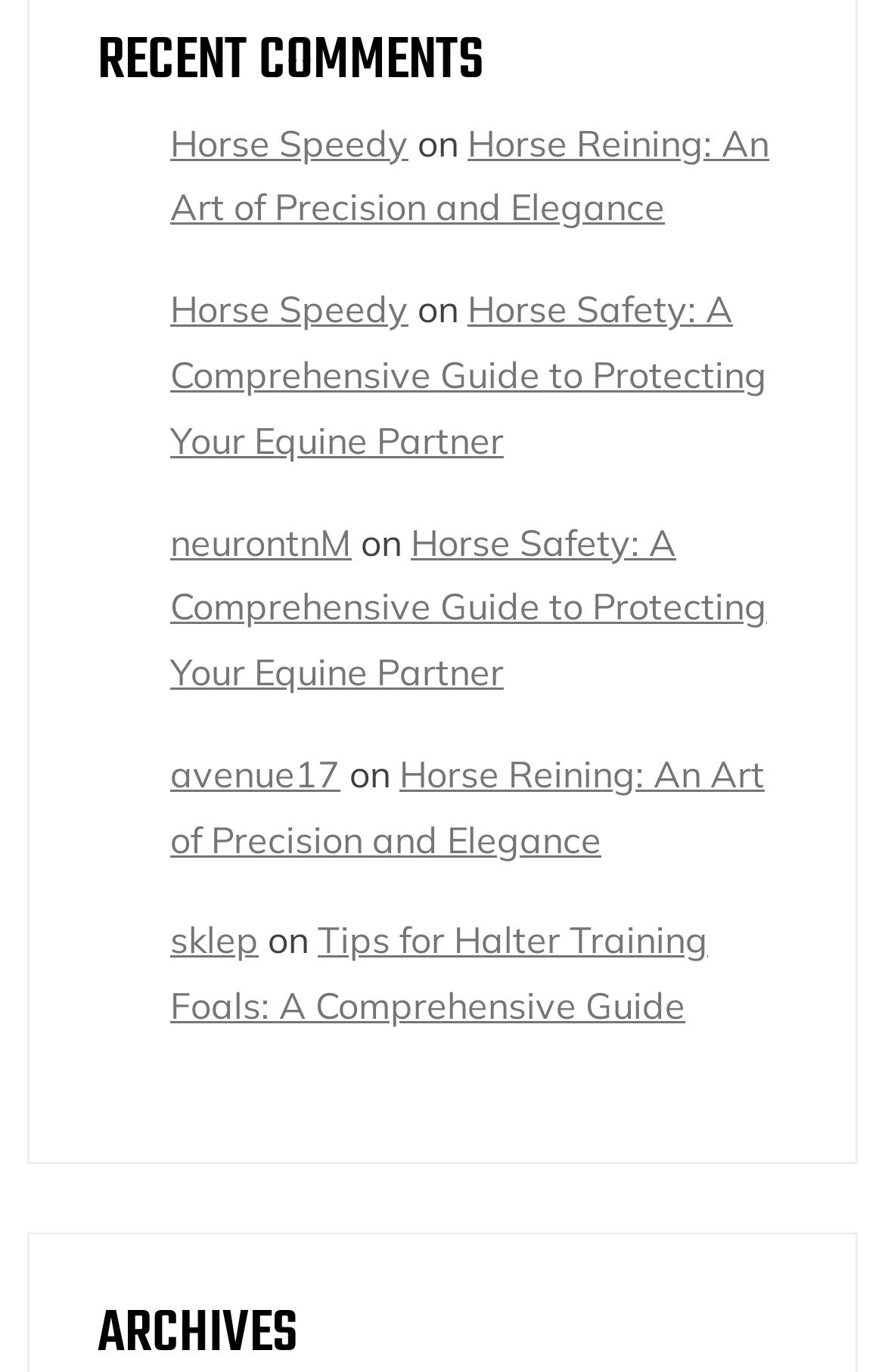How many links are in the third article? Based on the screenshot, please respond with a single word or phrase.

3